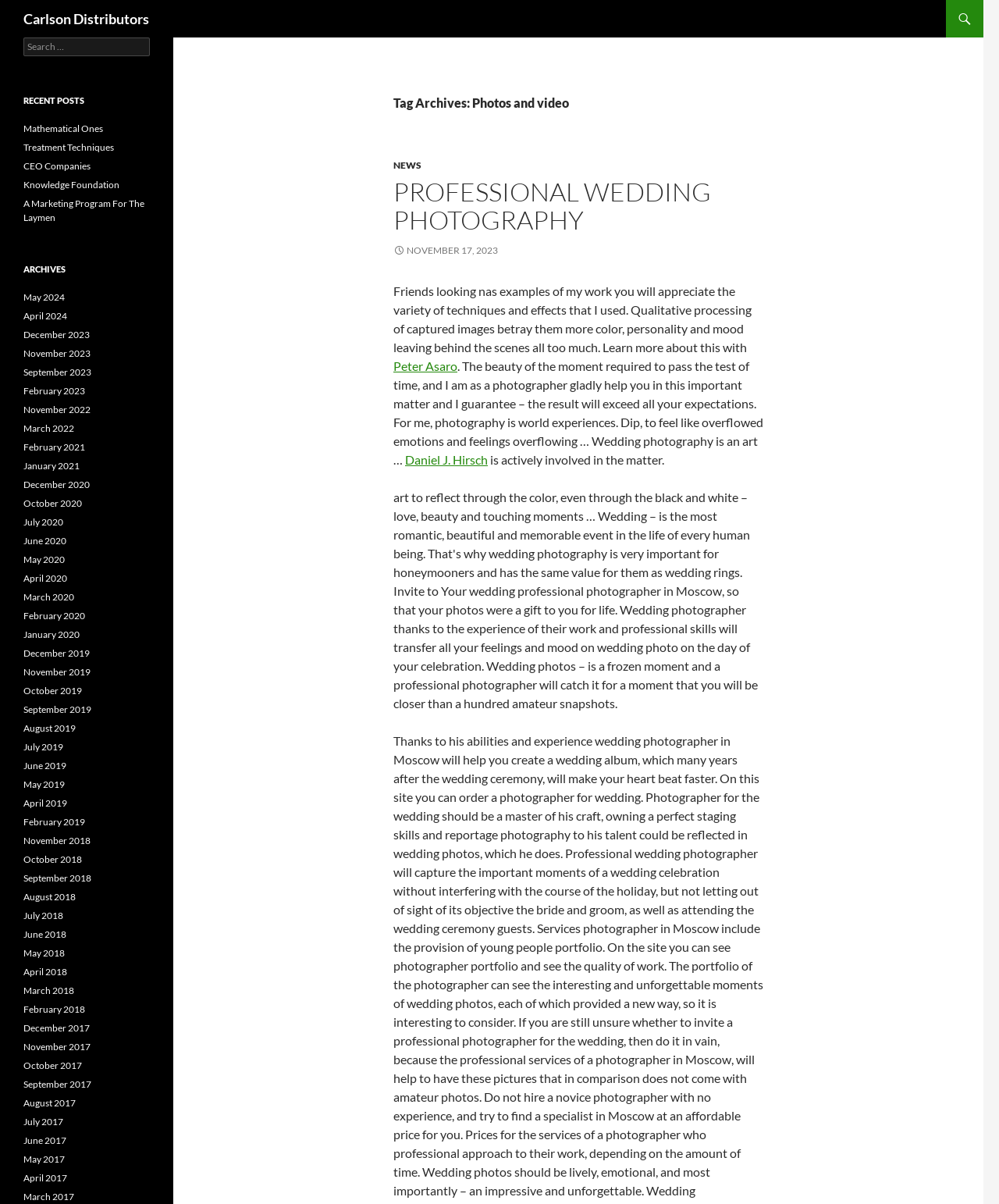Identify the bounding box coordinates for the UI element described as: "News". The coordinates should be provided as four floats between 0 and 1: [left, top, right, bottom].

[0.394, 0.132, 0.422, 0.142]